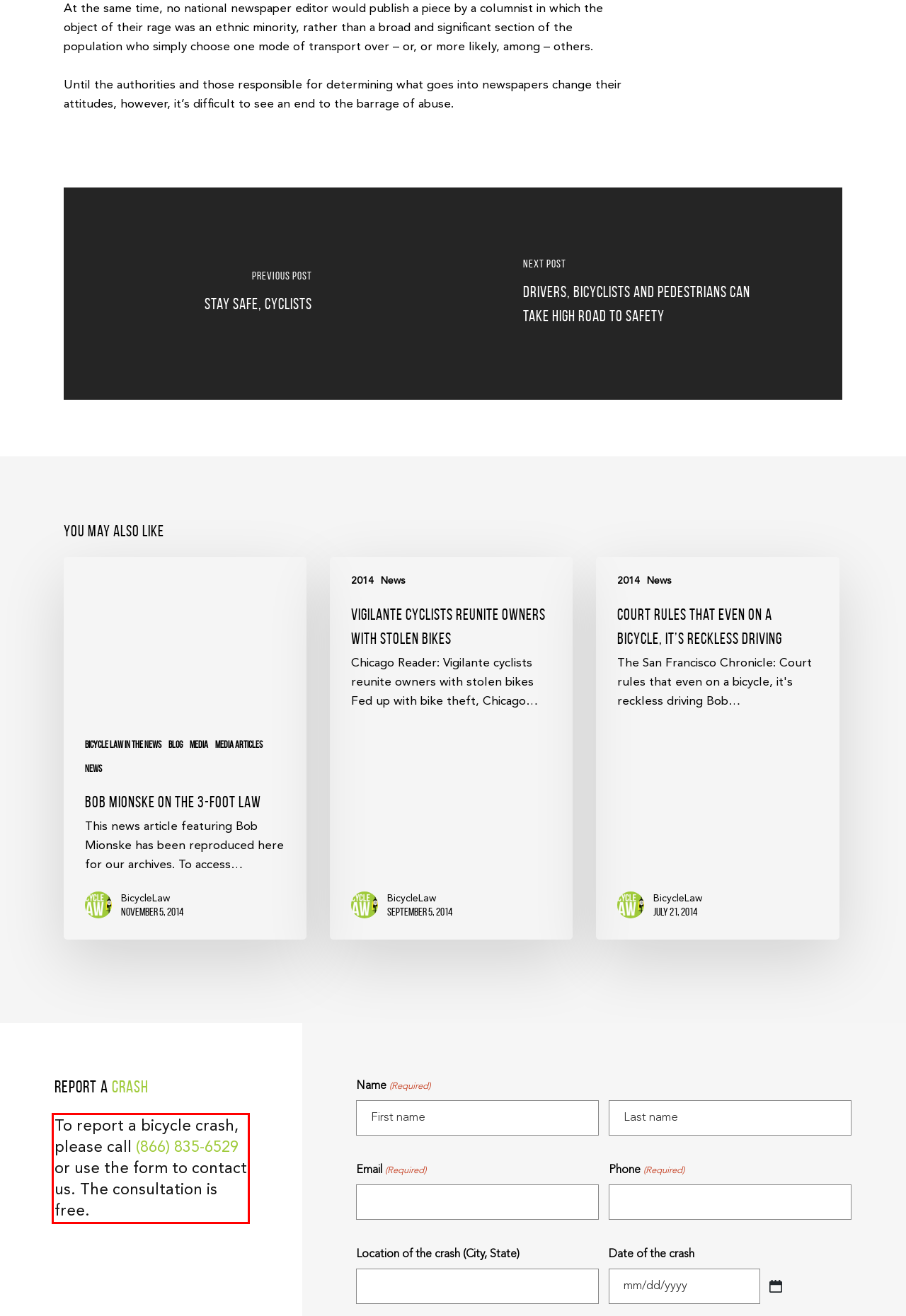You are given a screenshot of a webpage with a UI element highlighted by a red bounding box. Please perform OCR on the text content within this red bounding box.

To report a bicycle crash, please call (866) 835-6529 or use the form to contact us. The consultation is free.